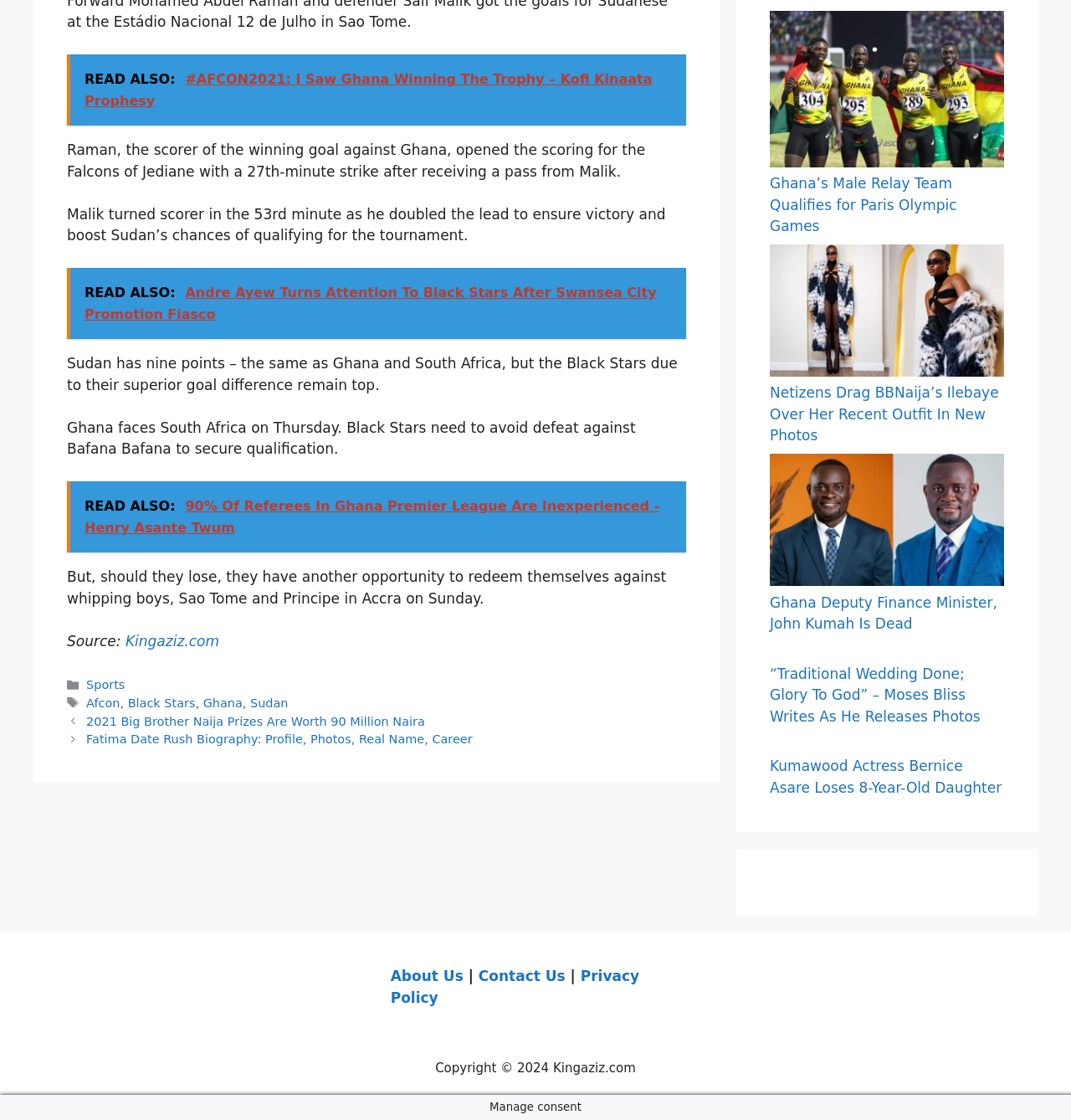Respond with a single word or phrase for the following question: 
How many images are there on the right side of the webpage?

5